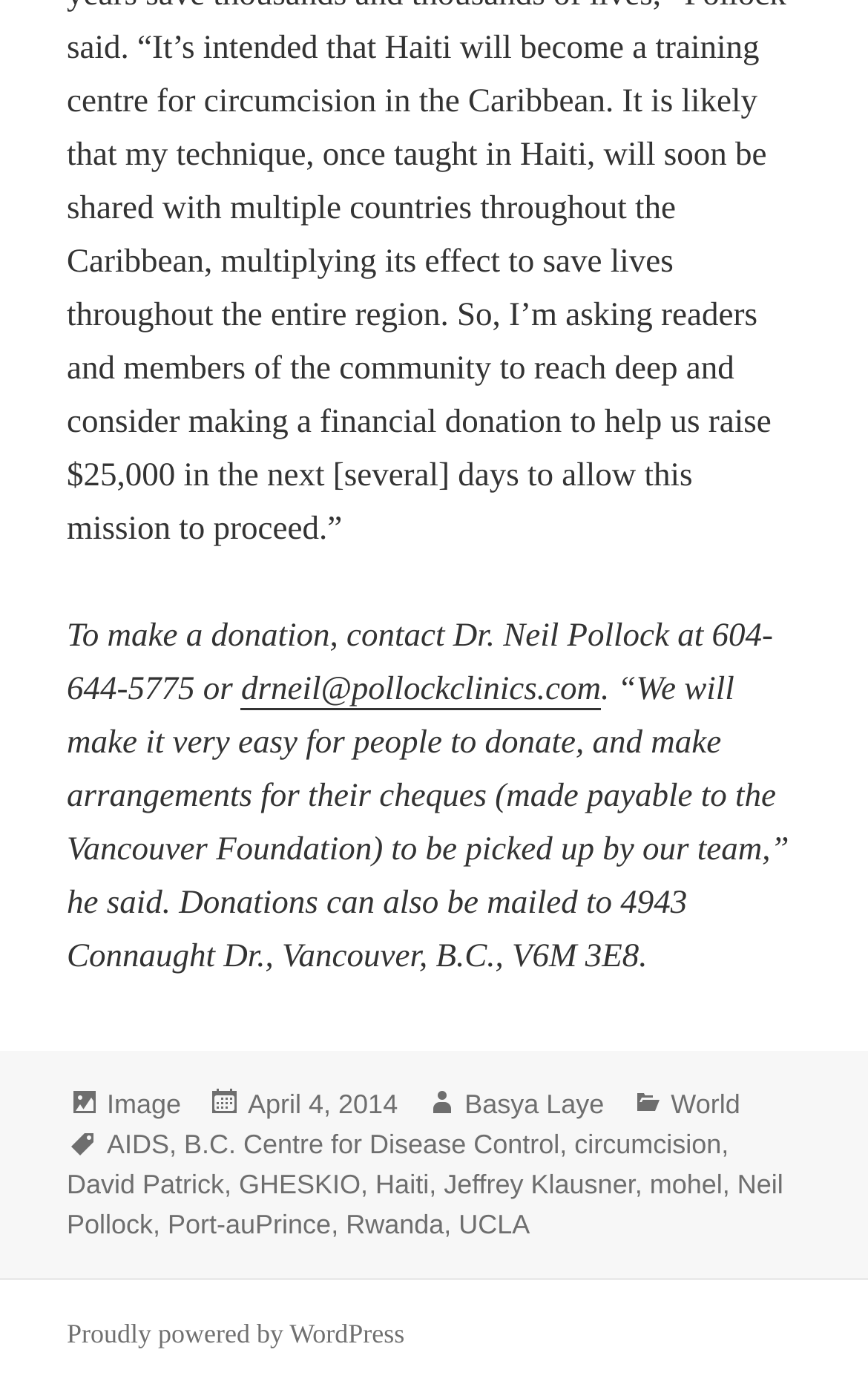Could you highlight the region that needs to be clicked to execute the instruction: "Read more about the author Basya Laye"?

[0.535, 0.785, 0.696, 0.809]